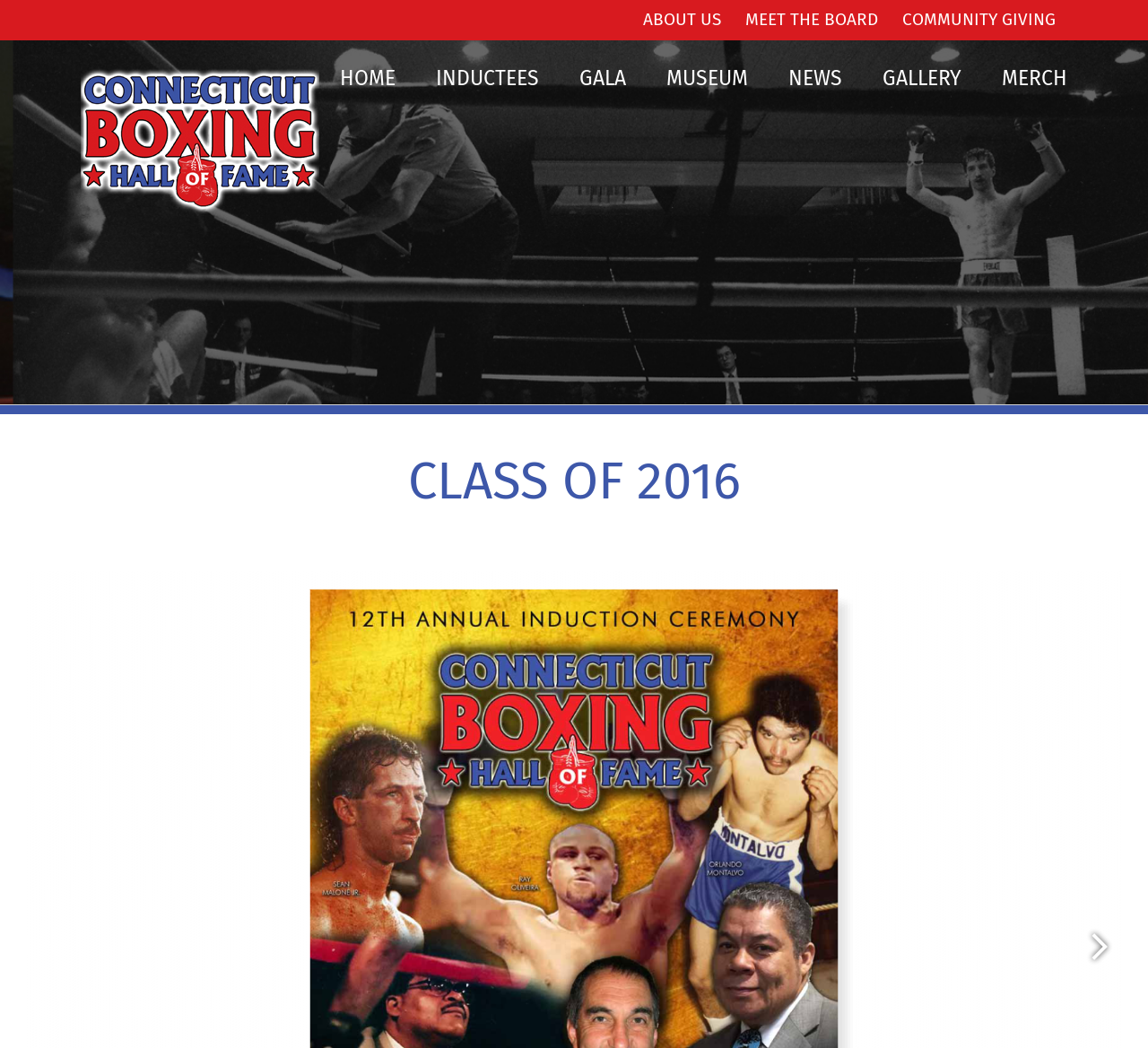Highlight the bounding box coordinates of the element that should be clicked to carry out the following instruction: "click Connecticut Boxing Hall of Fame Logo". The coordinates must be given as four float numbers ranging from 0 to 1, i.e., [left, top, right, bottom].

[0.07, 0.065, 0.278, 0.204]